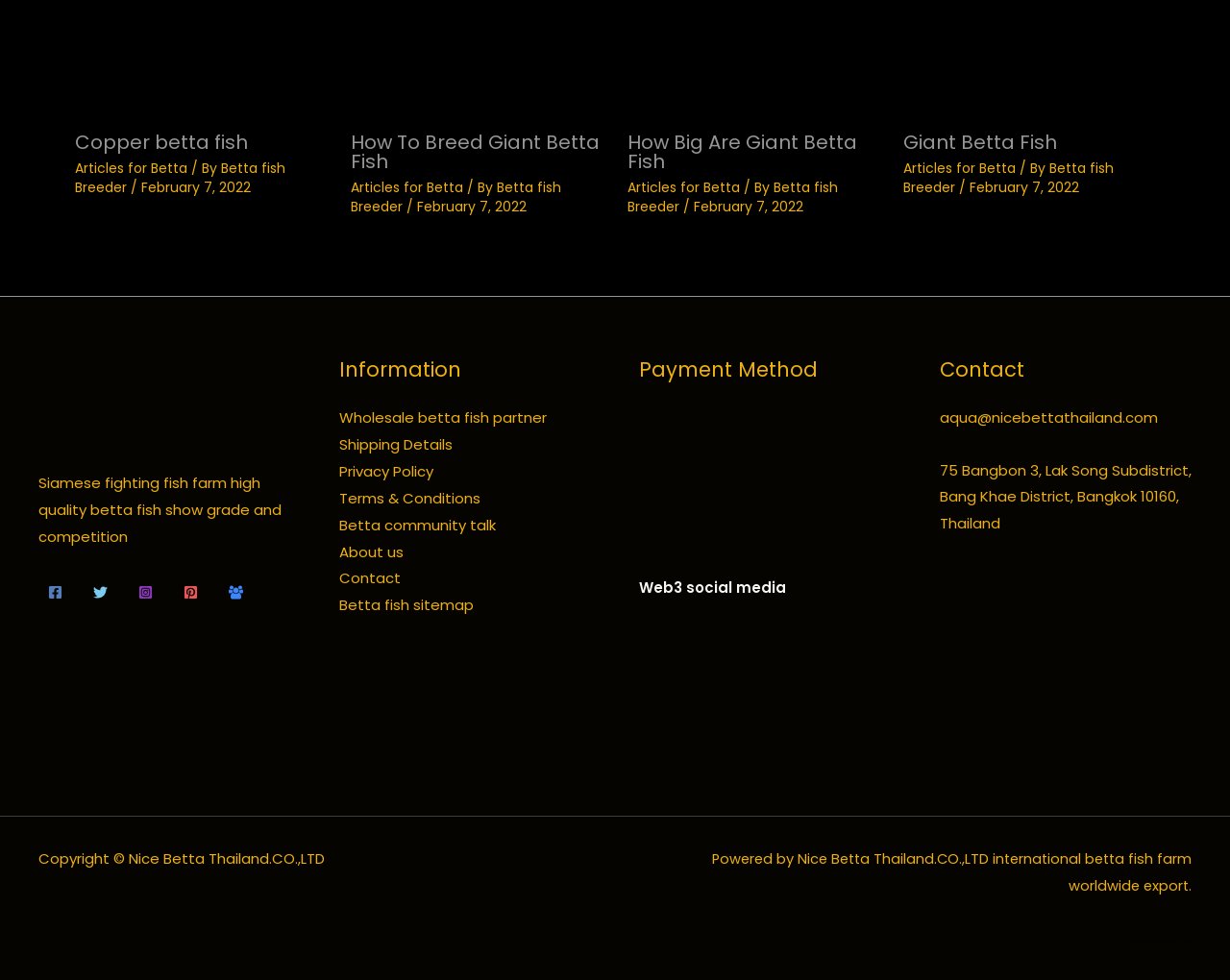Please identify the coordinates of the bounding box for the clickable region that will accomplish this instruction: "Visit Facebook page".

[0.031, 0.587, 0.059, 0.621]